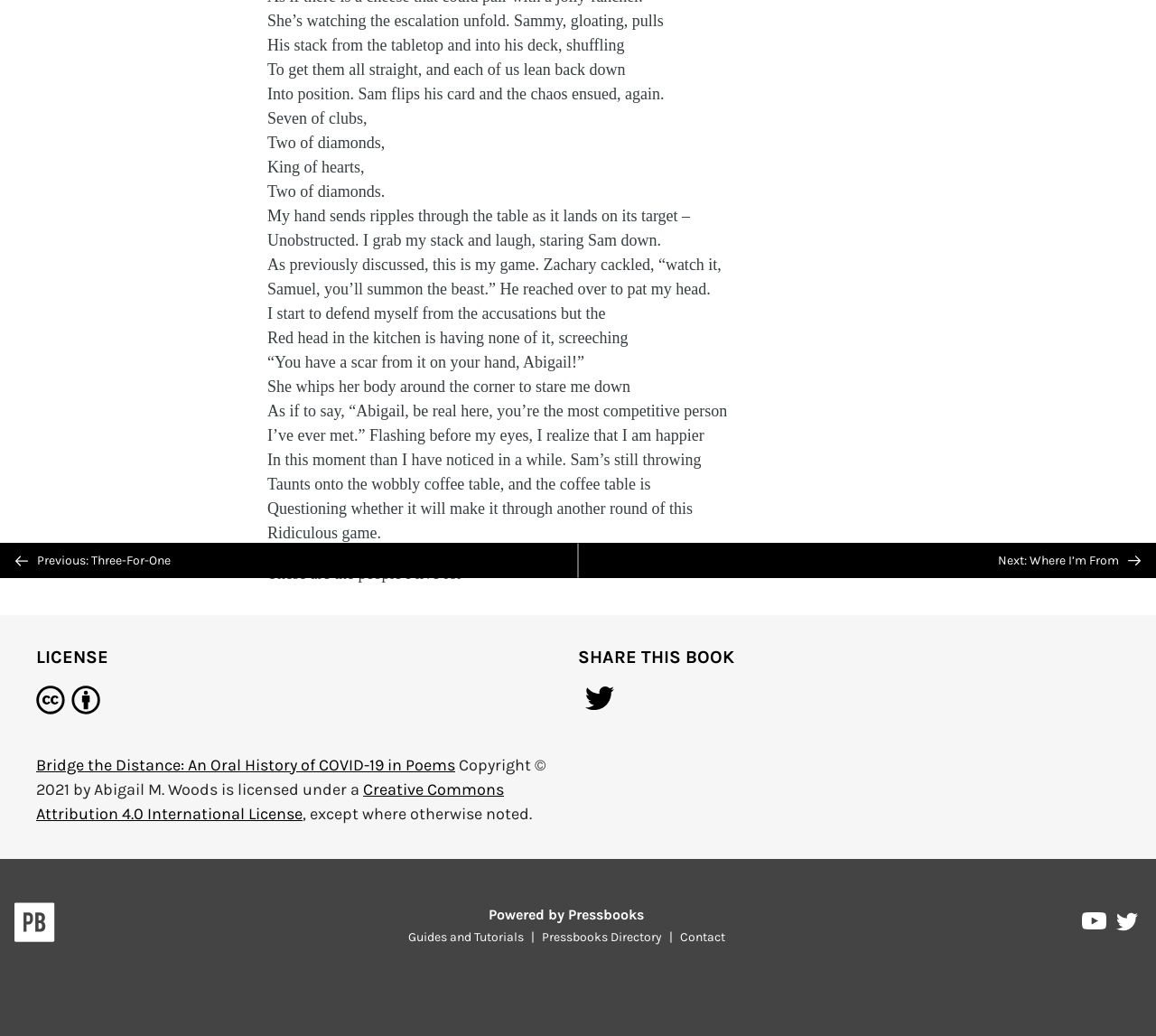From the webpage screenshot, predict the bounding box of the UI element that matches this description: "Previous: Three-For-One".

[0.0, 0.524, 0.5, 0.558]